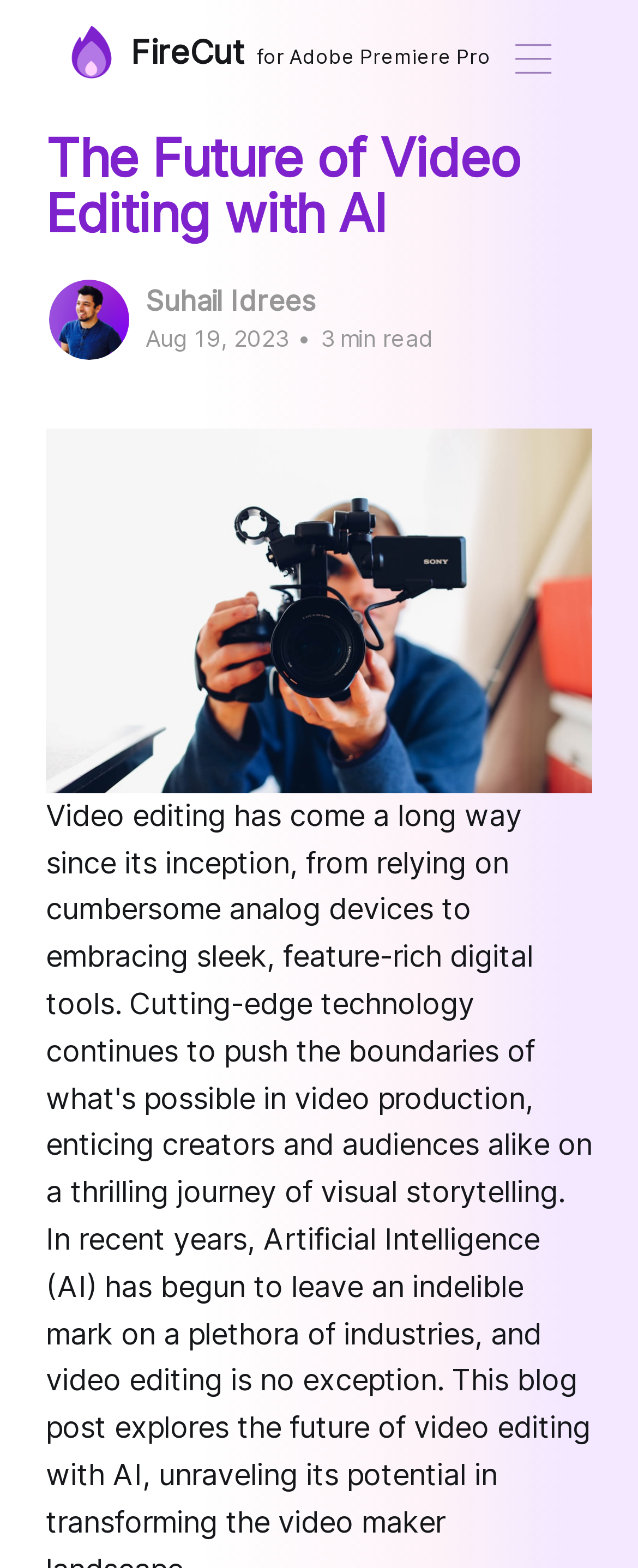What is the topic of the article? Based on the image, give a response in one word or a short phrase.

The Future of Video Editing with AI